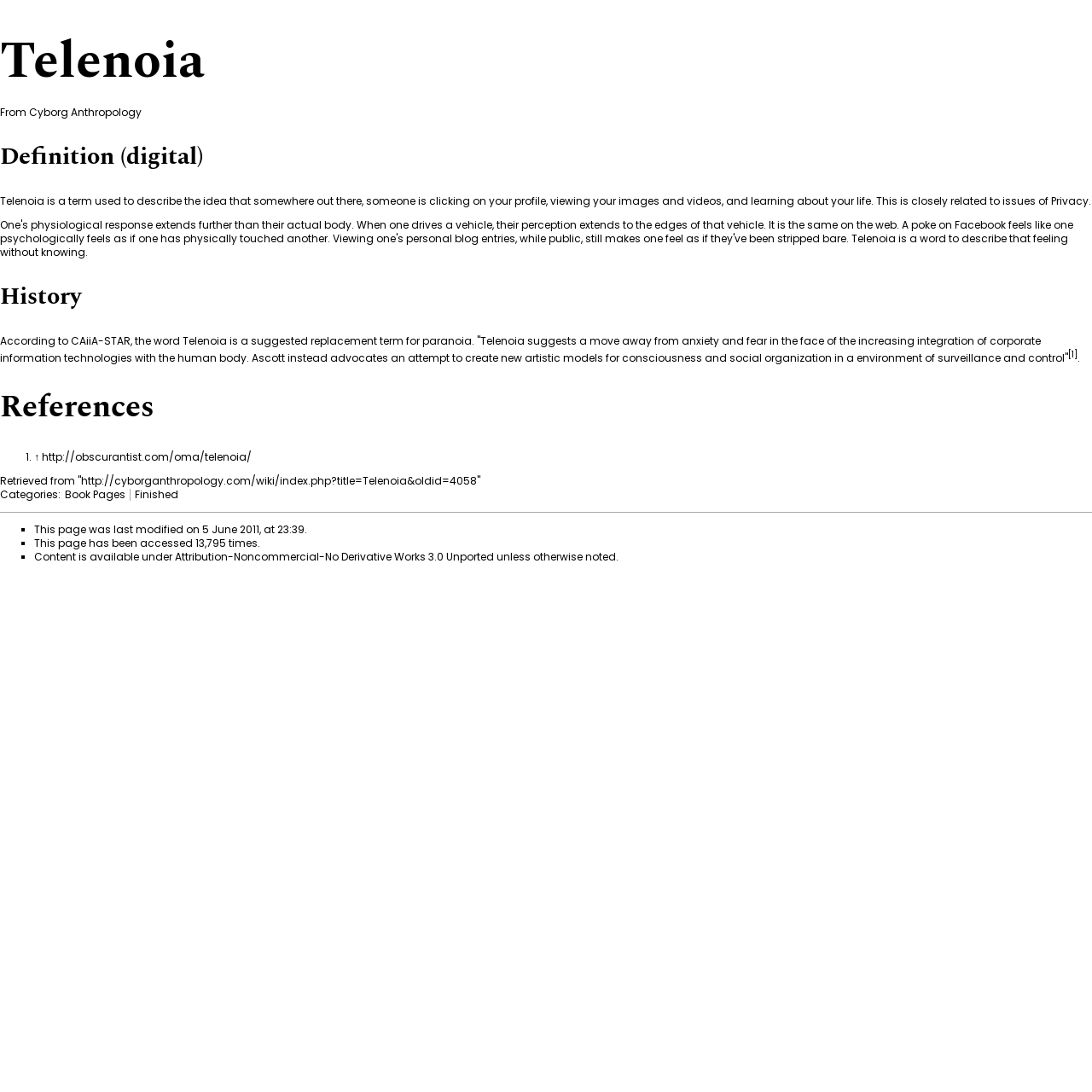Create an elaborate caption for the webpage.

The webpage is about Telenoia, a term related to Cyborg Anthropology. At the top, there is a main heading "Telenoia" followed by a subtitle "From Cyborg Anthropology". Below this, there is a definition of Telenoia, which is a concept that describes the idea that someone is viewing one's online profile, images, and videos, and learning about their life. This definition is closely related to issues of privacy, which is highlighted as a link.

Further down, there is a section on the history of Telenoia, which mentions that the term was suggested as a replacement for paranoia by CAiiA-STAR. This section also includes a quote from Ascott, advocating for creating new artistic models for consciousness and social organization in an environment of surveillance and control.

The webpage also has a section on references, which includes a list of links to external sources, including a wiki page and a website. Each reference is preceded by a list marker, and some of them have additional links to jump to specific sections.

At the bottom of the page, there is a section with information about the page itself, including the date it was last modified, the number of times it has been accessed, and a note about the content being available under a specific license.

There are several links throughout the page, including links to related terms, external sources, and categories. The overall structure of the page is divided into clear sections, with headings and subheadings that help to organize the content.